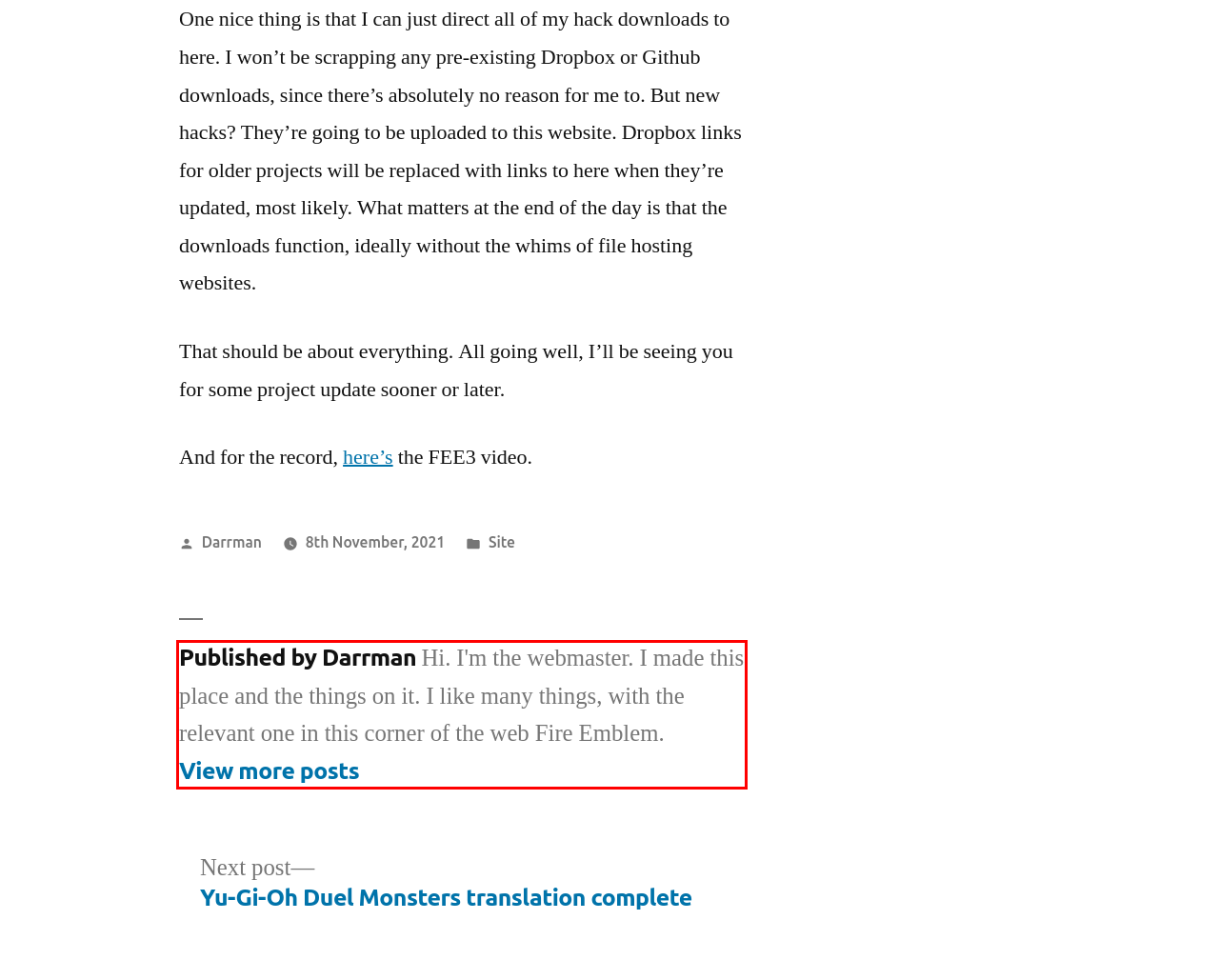Analyze the screenshot of the webpage that features a red bounding box and recognize the text content enclosed within this red bounding box.

Hi. I'm the webmaster. I made this place and the things on it. I like many things, with the relevant one in this corner of the web Fire Emblem. View more posts